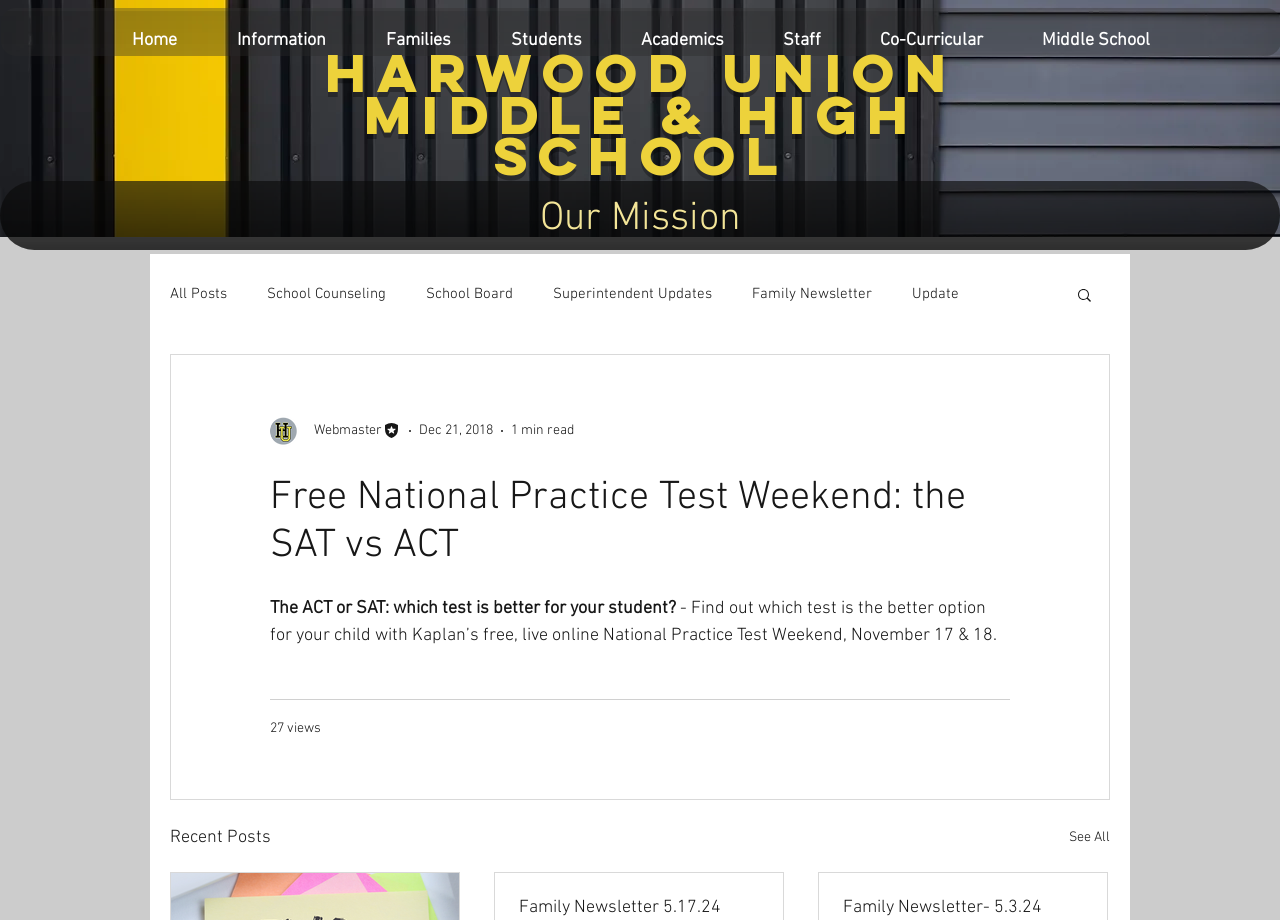Please identify the bounding box coordinates of the area I need to click to accomplish the following instruction: "Explore the 'School Counseling' blog".

[0.209, 0.31, 0.302, 0.329]